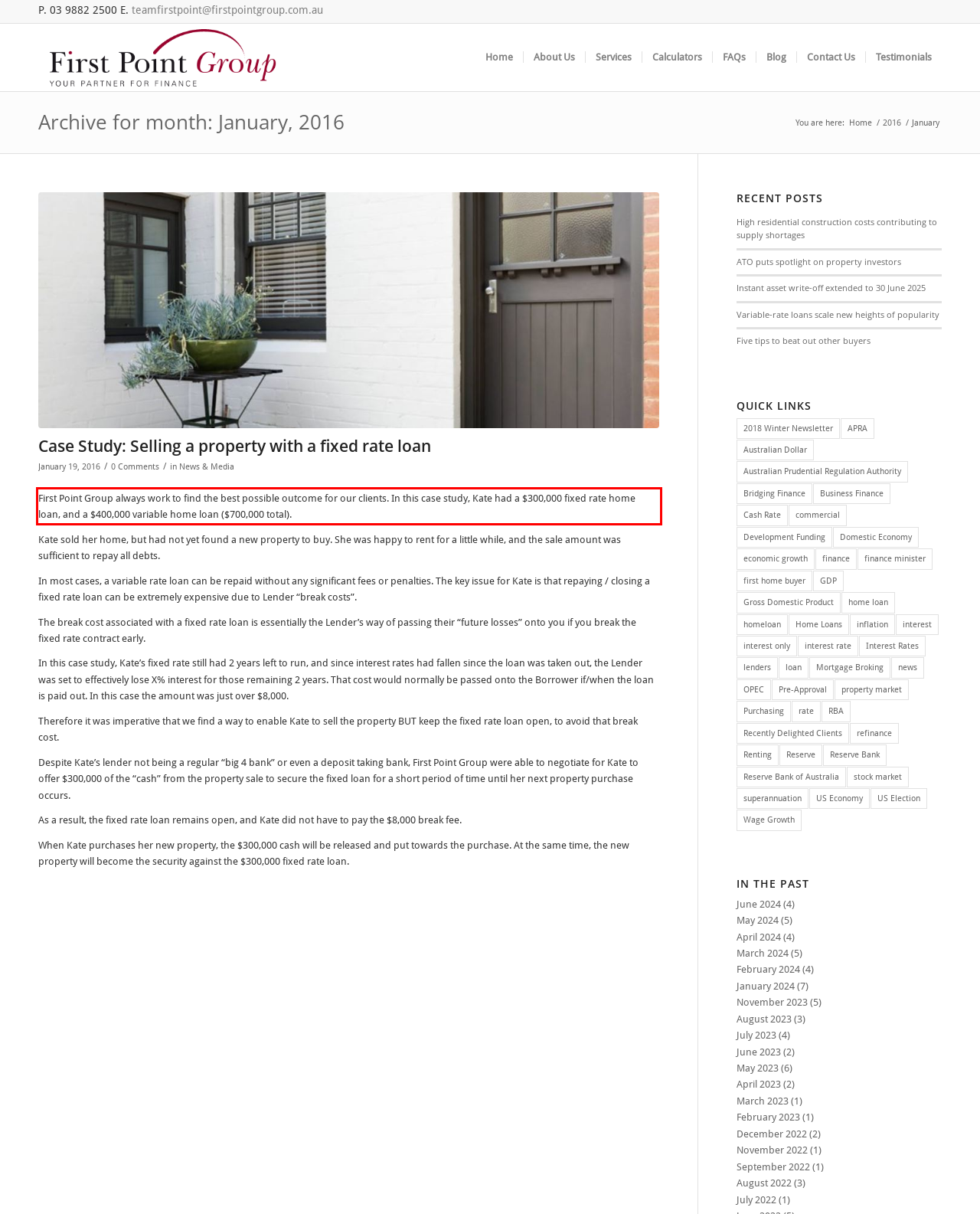There is a screenshot of a webpage with a red bounding box around a UI element. Please use OCR to extract the text within the red bounding box.

First Point Group always work to find the best possible outcome for our clients. In this case study, Kate had a $300,000 fixed rate home loan, and a $400,000 variable home loan ($700,000 total).